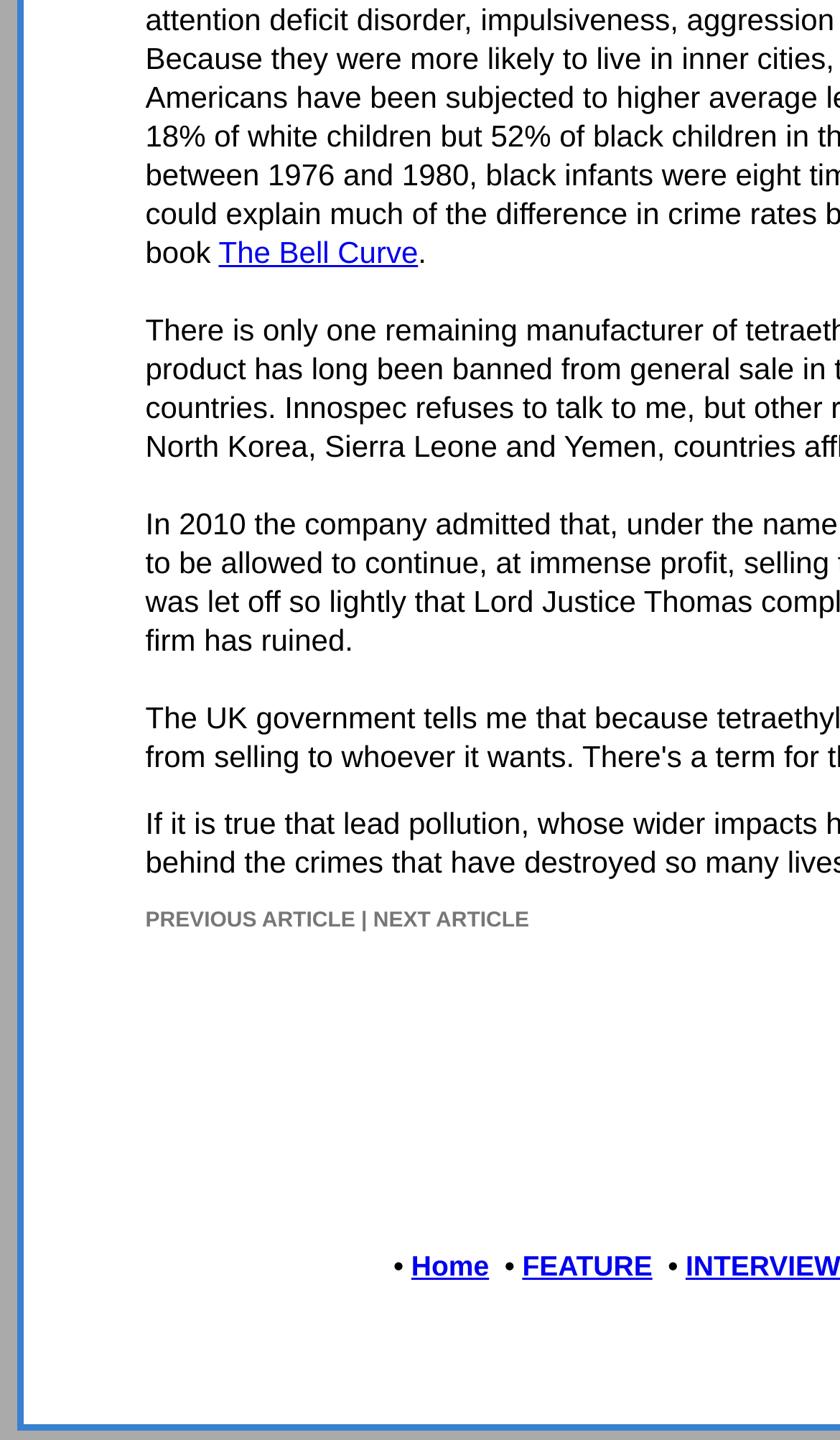Provide the bounding box coordinates for the UI element that is described by this text: "parent_node: Message: * name="mod-form-4844131-textarea-950788"". The coordinates should be in the form of four float numbers between 0 and 1: [left, top, right, bottom].

None